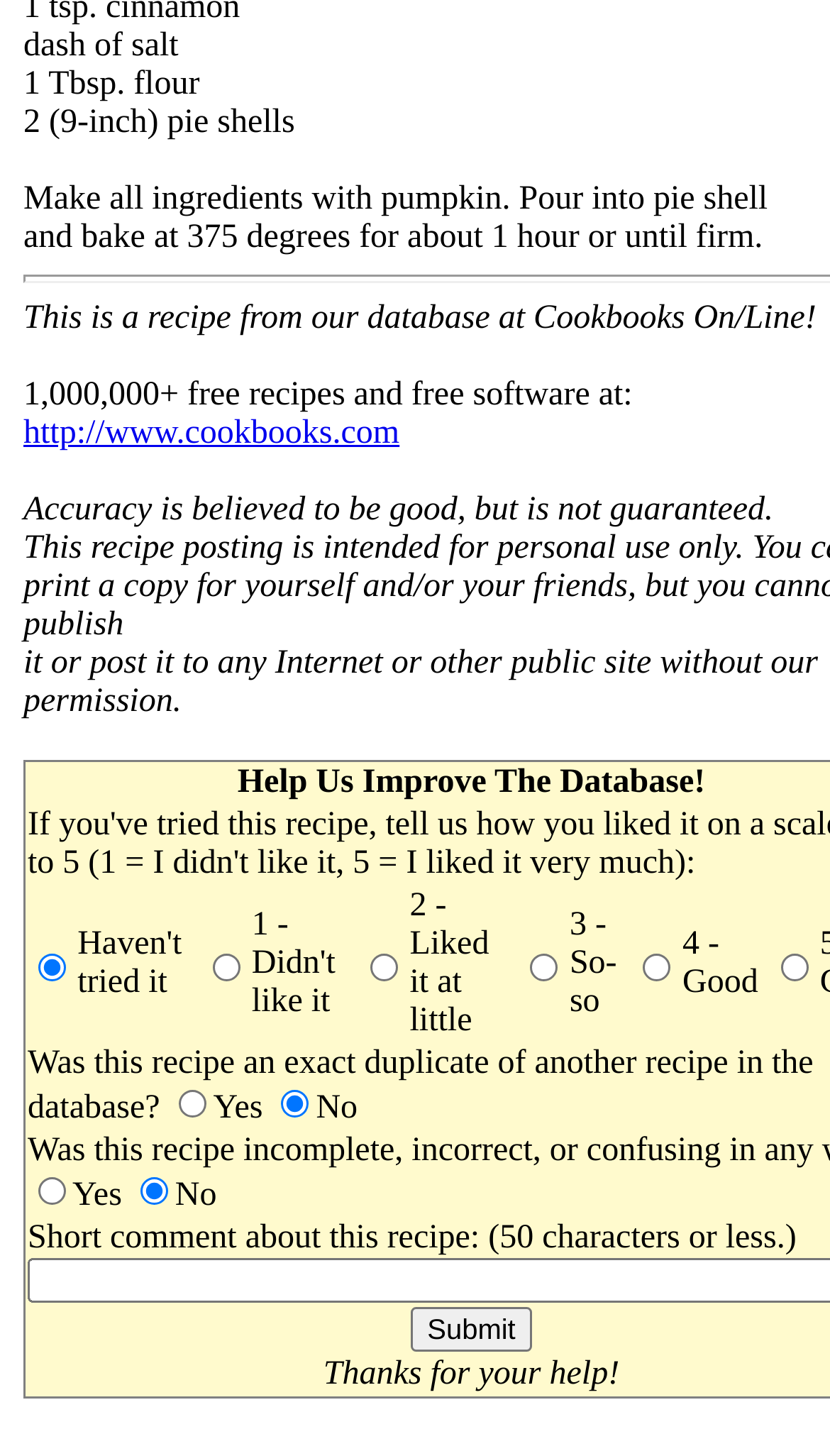Given the webpage screenshot, identify the bounding box of the UI element that matches this description: "value="Submit"".

[0.494, 0.898, 0.642, 0.928]